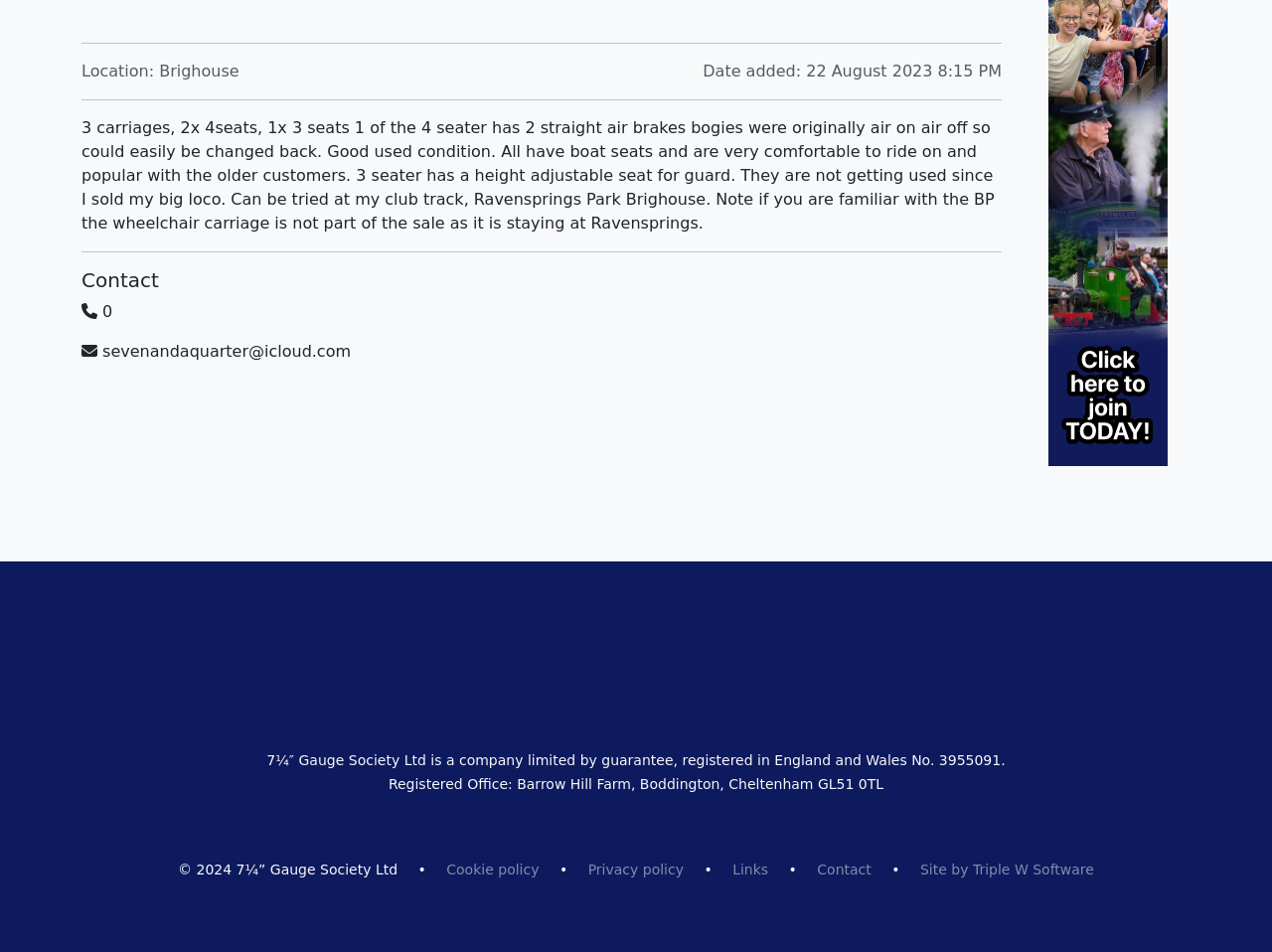Find the bounding box coordinates for the HTML element specified by: "Privacy policy".

[0.462, 0.905, 0.538, 0.922]